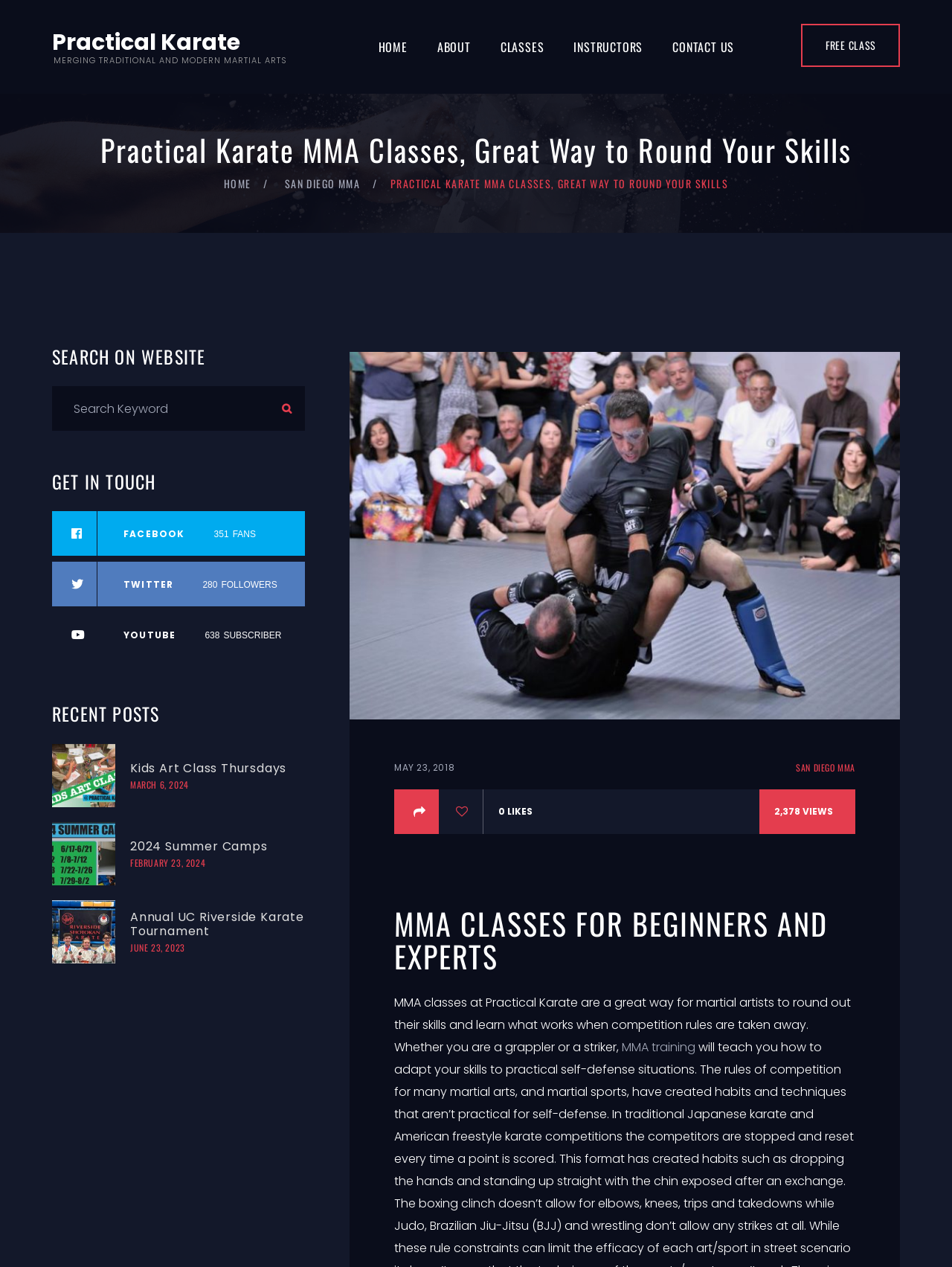Please determine the bounding box of the UI element that matches this description: June 23, 2023. The coordinates should be given as (top-left x, top-left y, bottom-right x, bottom-right y), with all values between 0 and 1.

[0.137, 0.743, 0.194, 0.753]